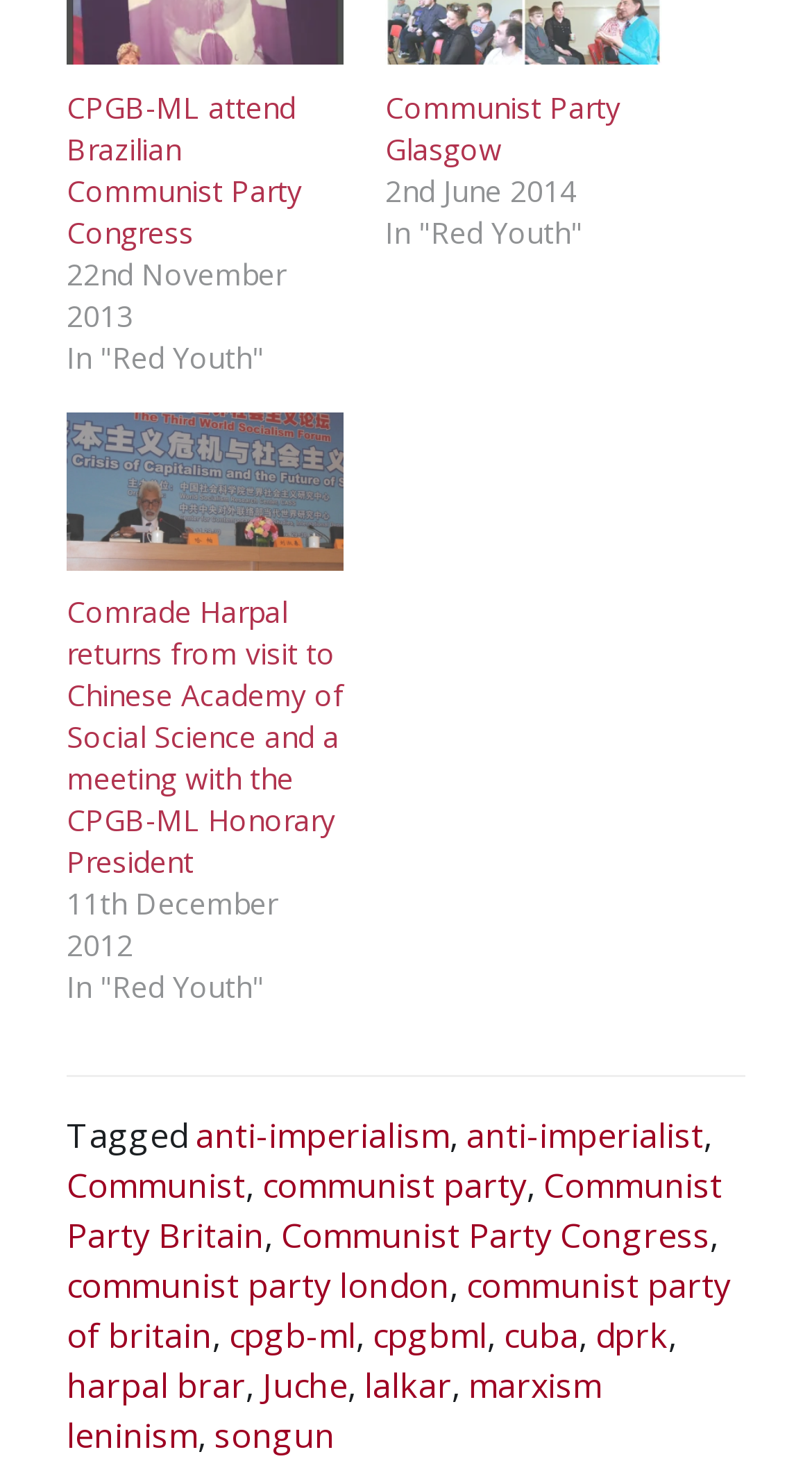Please reply to the following question with a single word or a short phrase:
What is the topic tagged in the article?

anti-imperialism, anti-imperialist, etc.